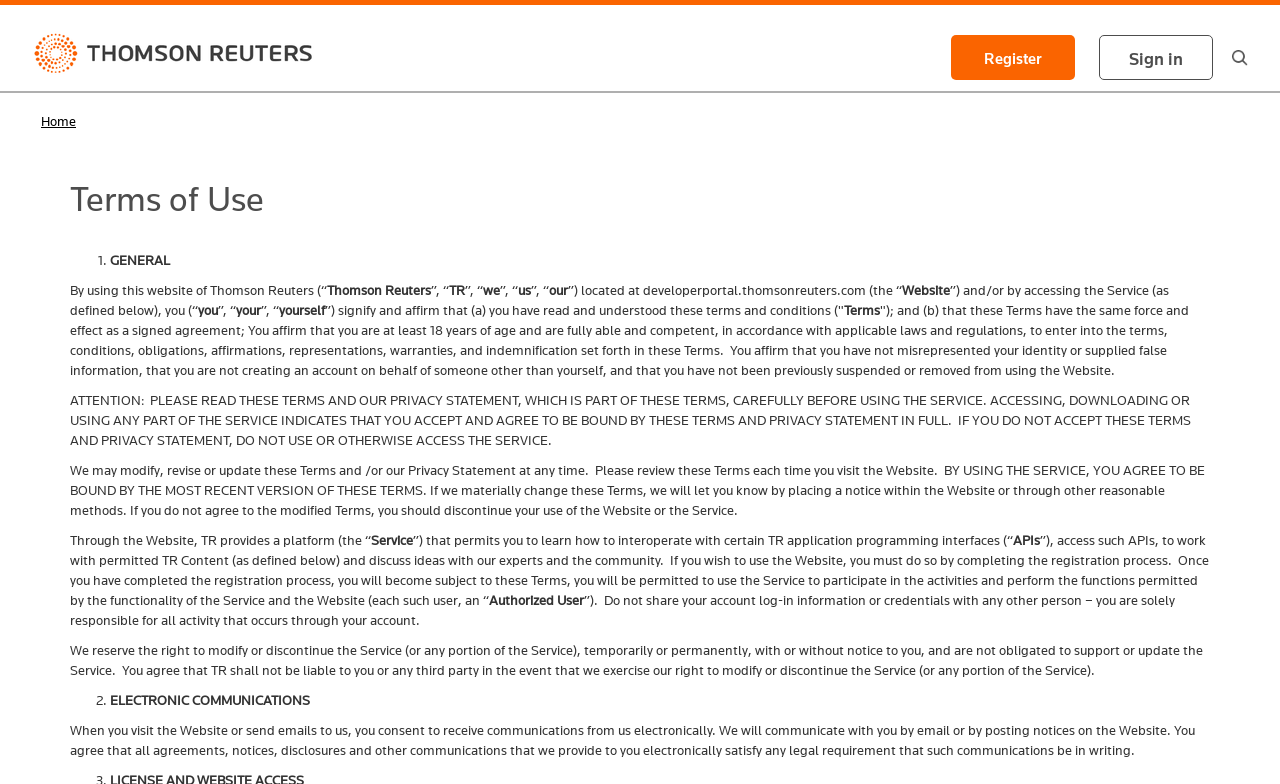What is required to use the Service?
Refer to the image and respond with a one-word or short-phrase answer.

Registration